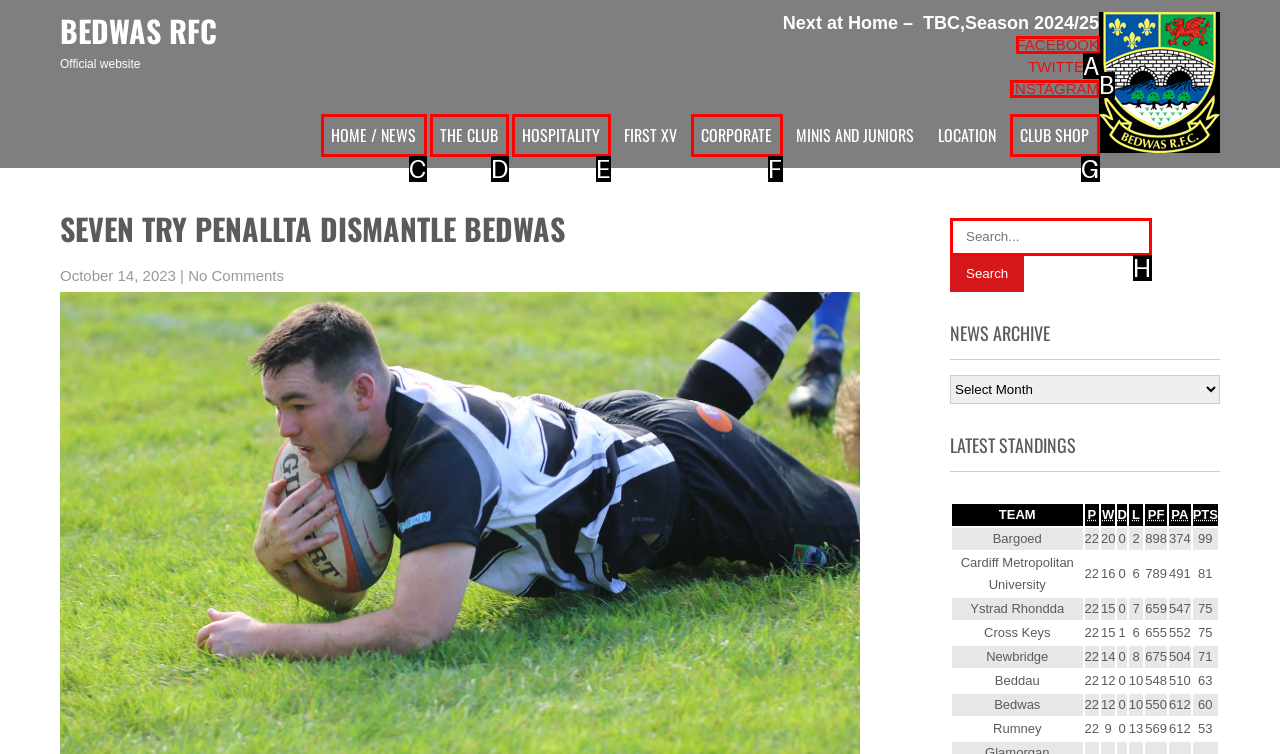Tell me which one HTML element best matches the description: MSCloudNews.com Answer with the option's letter from the given choices directly.

None